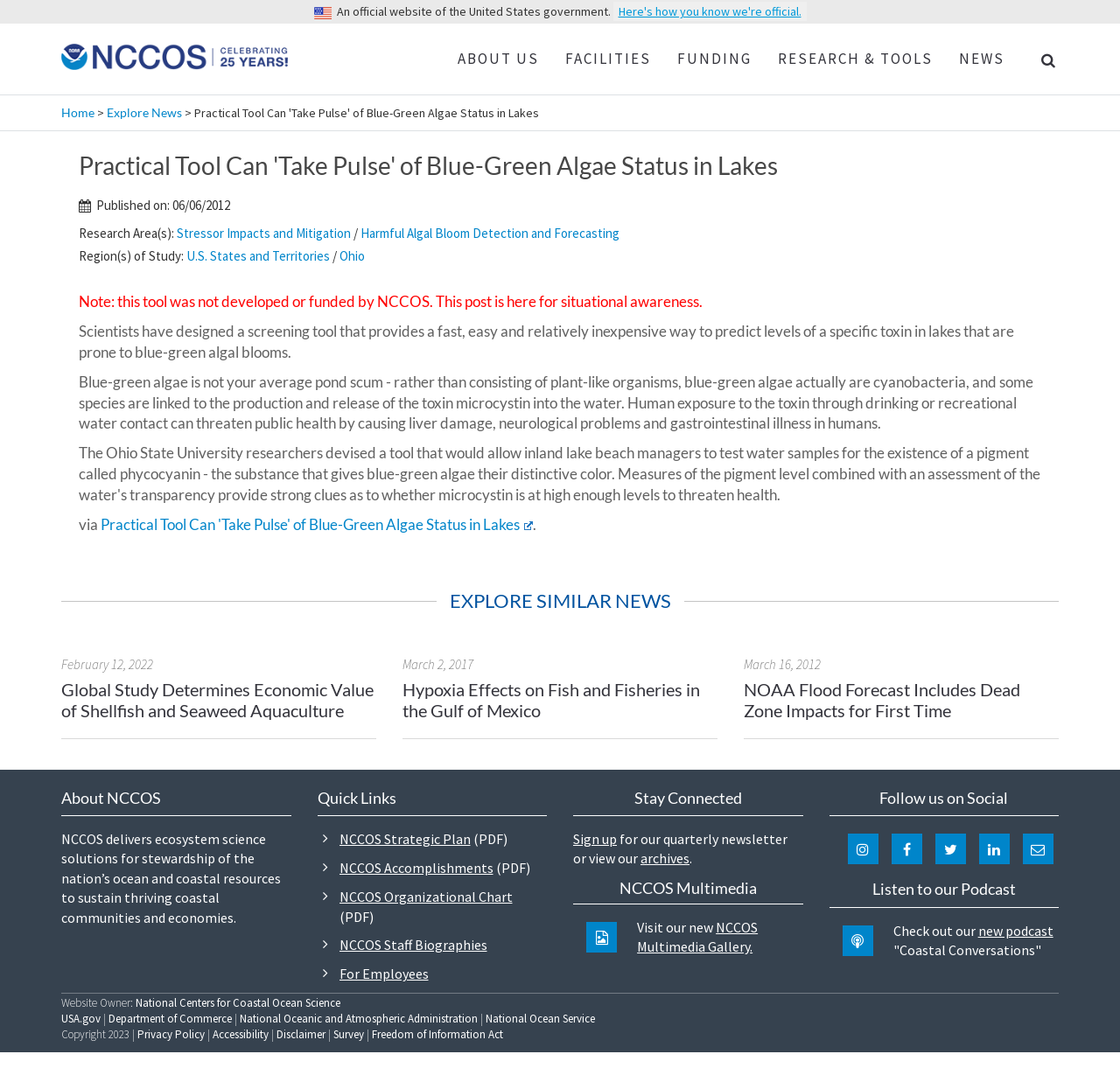Please provide a detailed answer to the question below by examining the image:
What is the topic of the news article?

The topic of the news article can be determined by reading the heading 'Practical Tool Can 'Take Pulse' of Blue-Green Algae Status in Lakes' and the subsequent paragraphs that discuss blue-green algae and its effects on lakes.